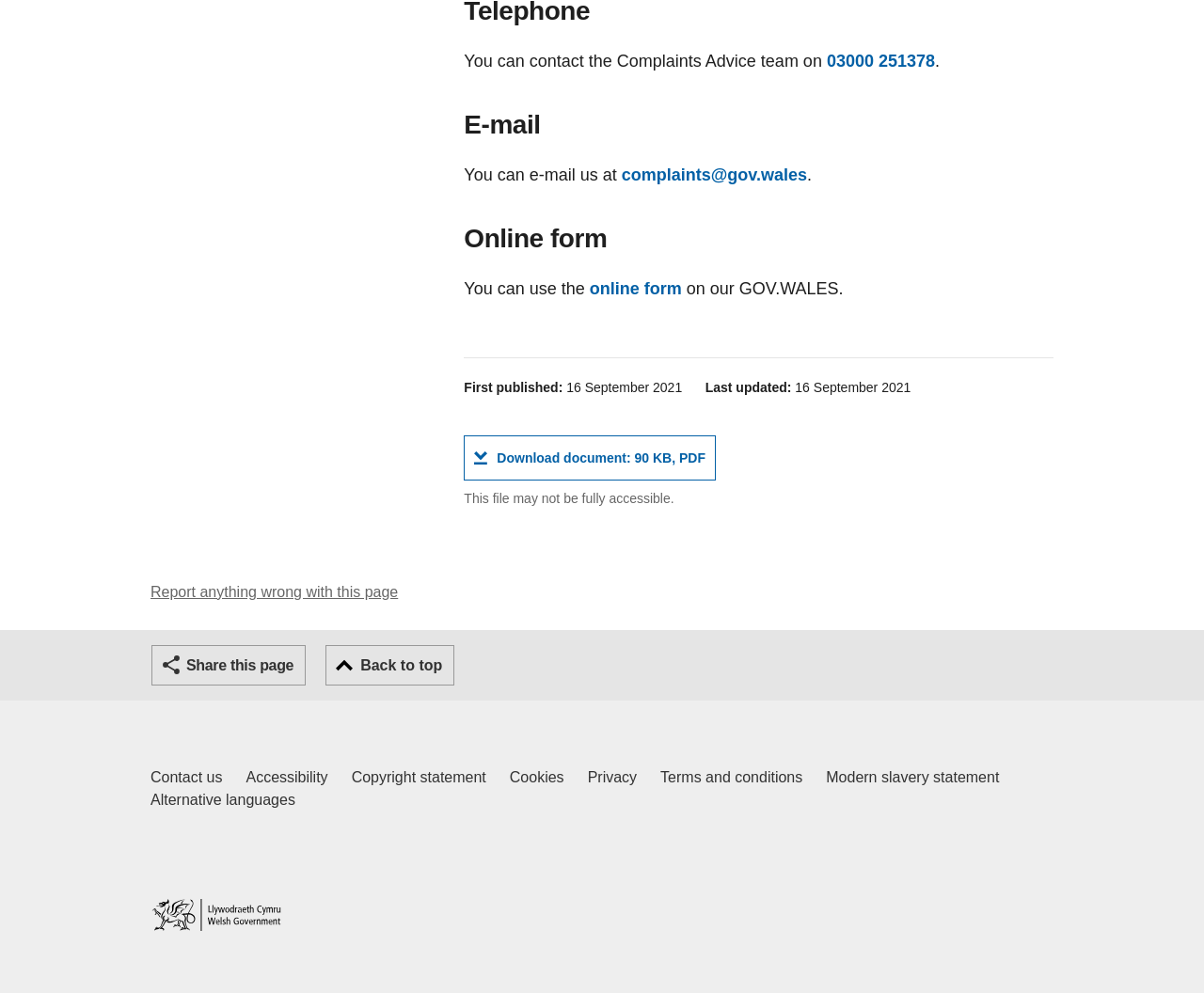Provide the bounding box coordinates of the HTML element this sentence describes: "Home". The bounding box coordinates consist of four float numbers between 0 and 1, i.e., [left, top, right, bottom].

[0.125, 0.905, 0.234, 0.938]